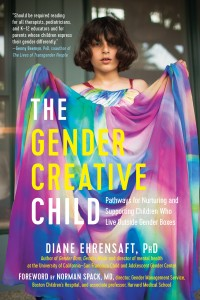Respond to the following question using a concise word or phrase: 
What is the theme depicted on the book cover?

Fluidity and self-expression